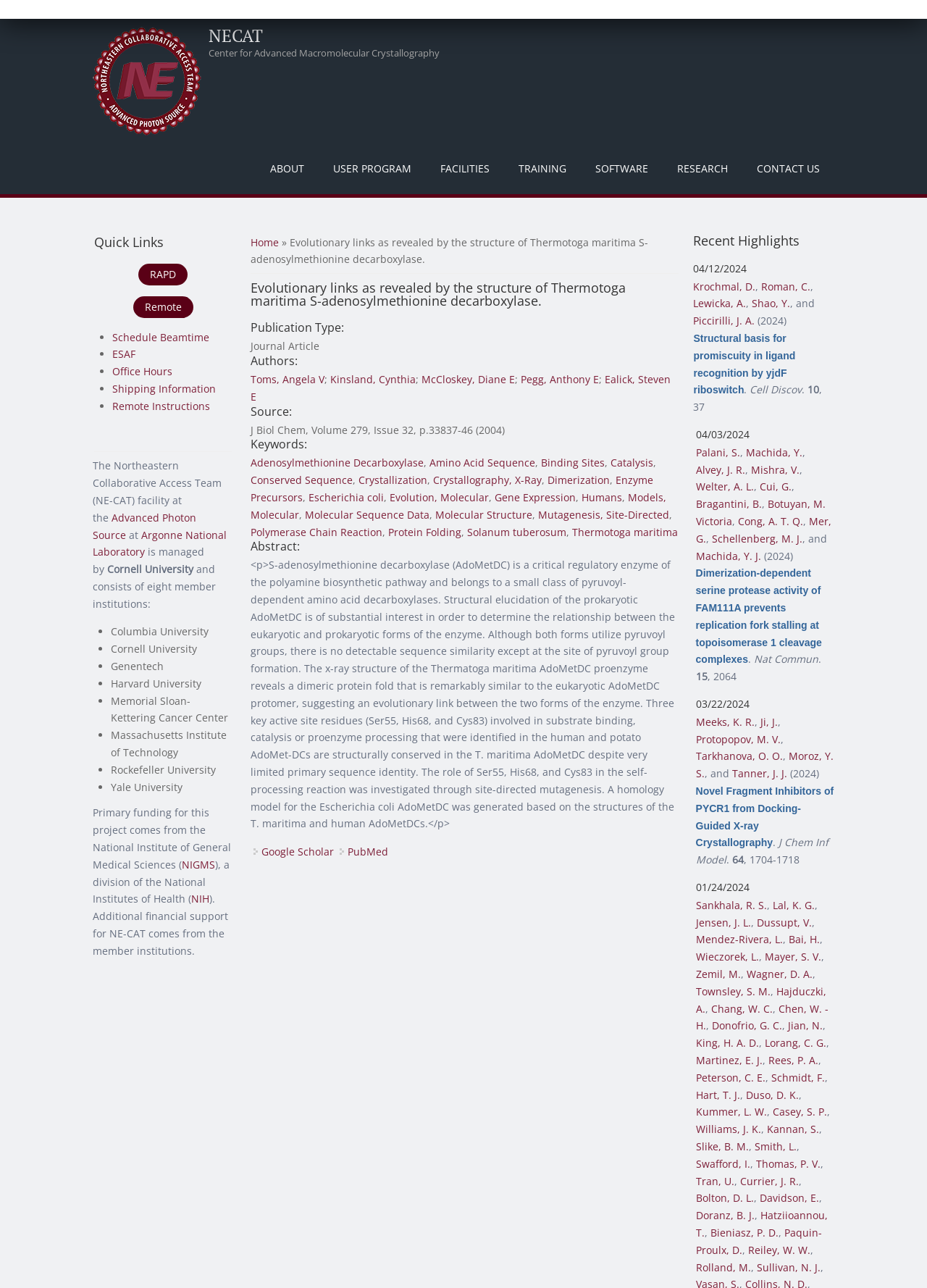What is the name of the center?
Carefully examine the image and provide a detailed answer to the question.

The name of the center can be found in the heading 'NECAT Center for Advanced Macromolecular Crystallography' at the top of the webpage.